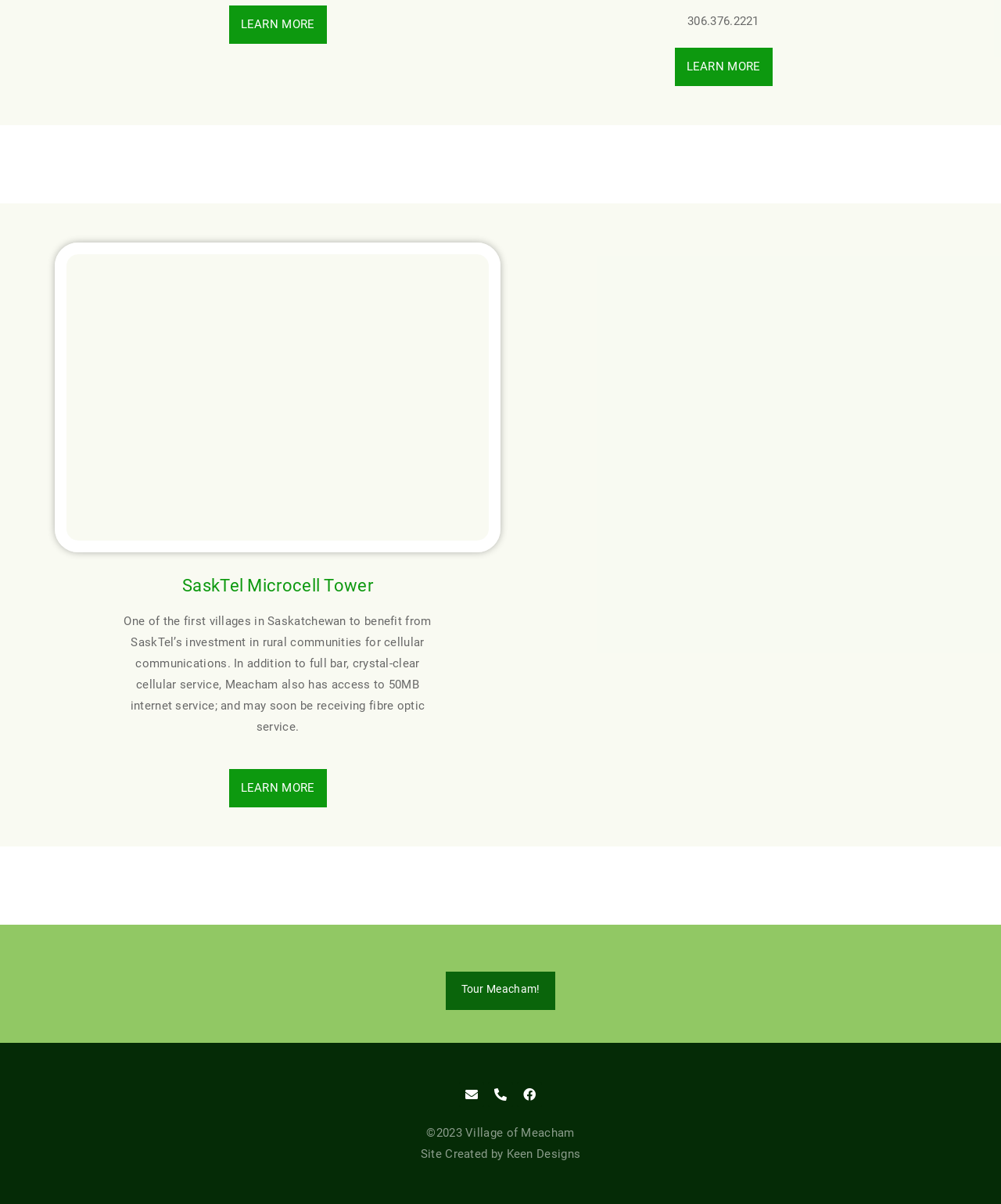Kindly determine the bounding box coordinates for the clickable area to achieve the given instruction: "View recent posts".

None